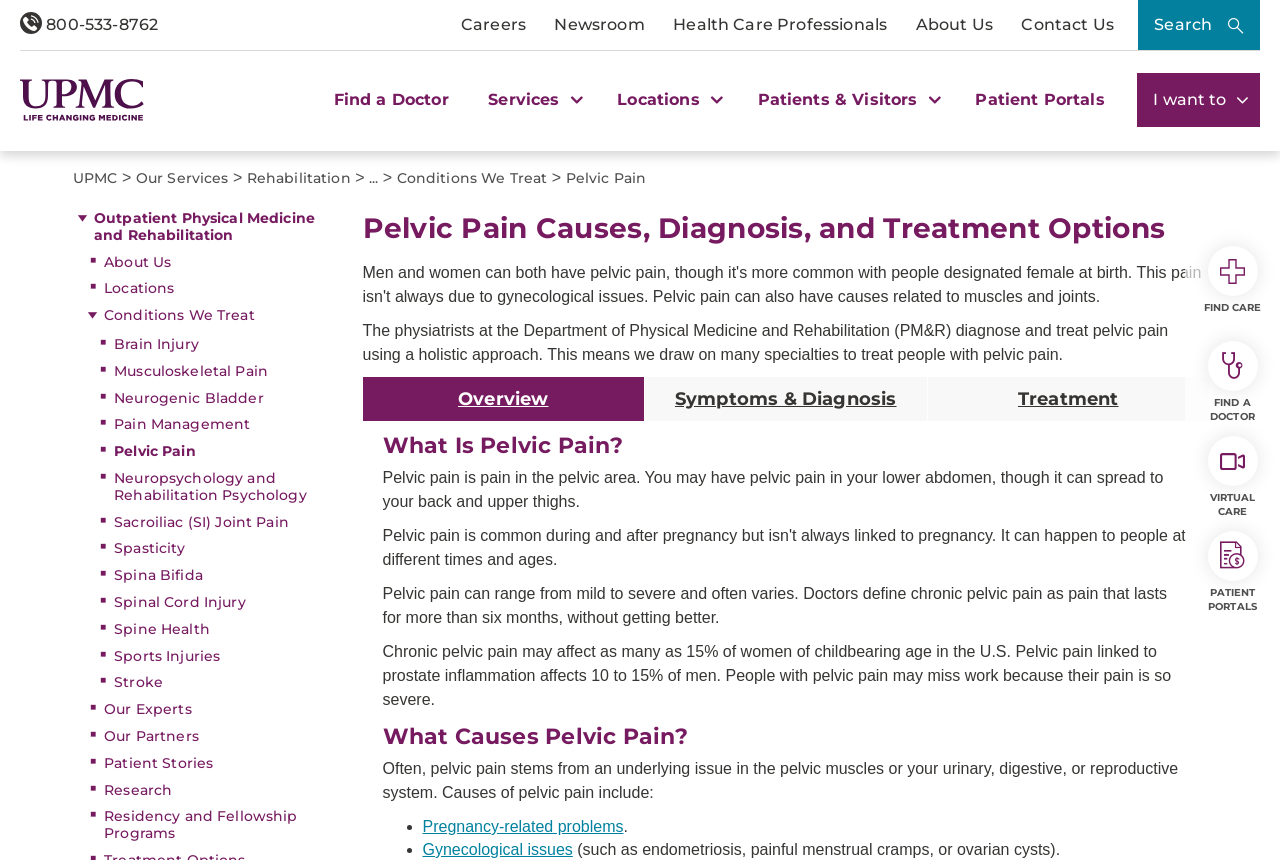Using the image as a reference, answer the following question in as much detail as possible:
What is the name of the department that diagnoses and treats pelvic pain?

The answer can be found in the paragraph that starts with 'The physiatrists at the Department of Physical Medicine and Rehabilitation (PM&R) diagnose and treat pelvic pain using a holistic approach.'